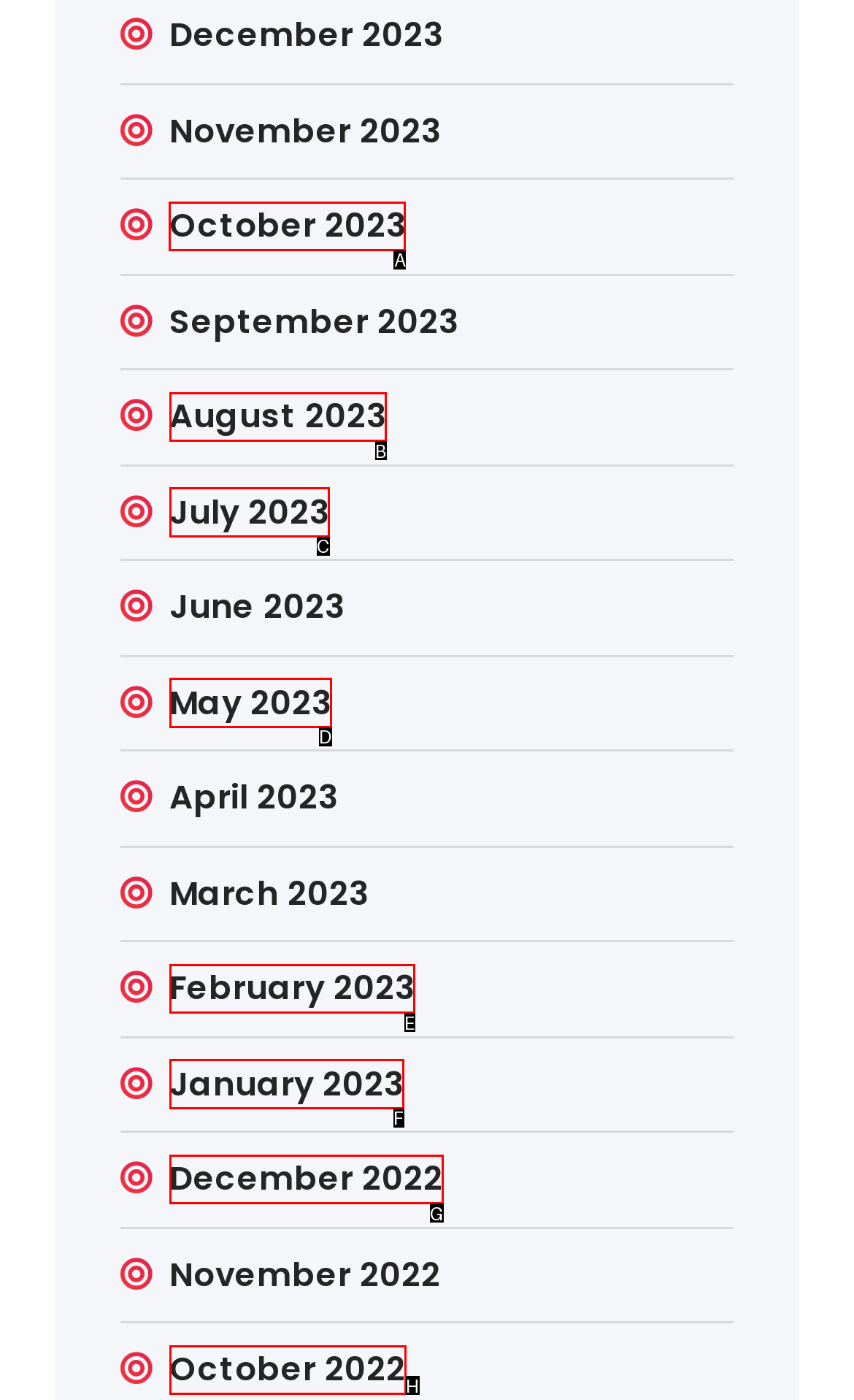Tell me the letter of the correct UI element to click for this instruction: Check the box to save your information for next time. Answer with the letter only.

None